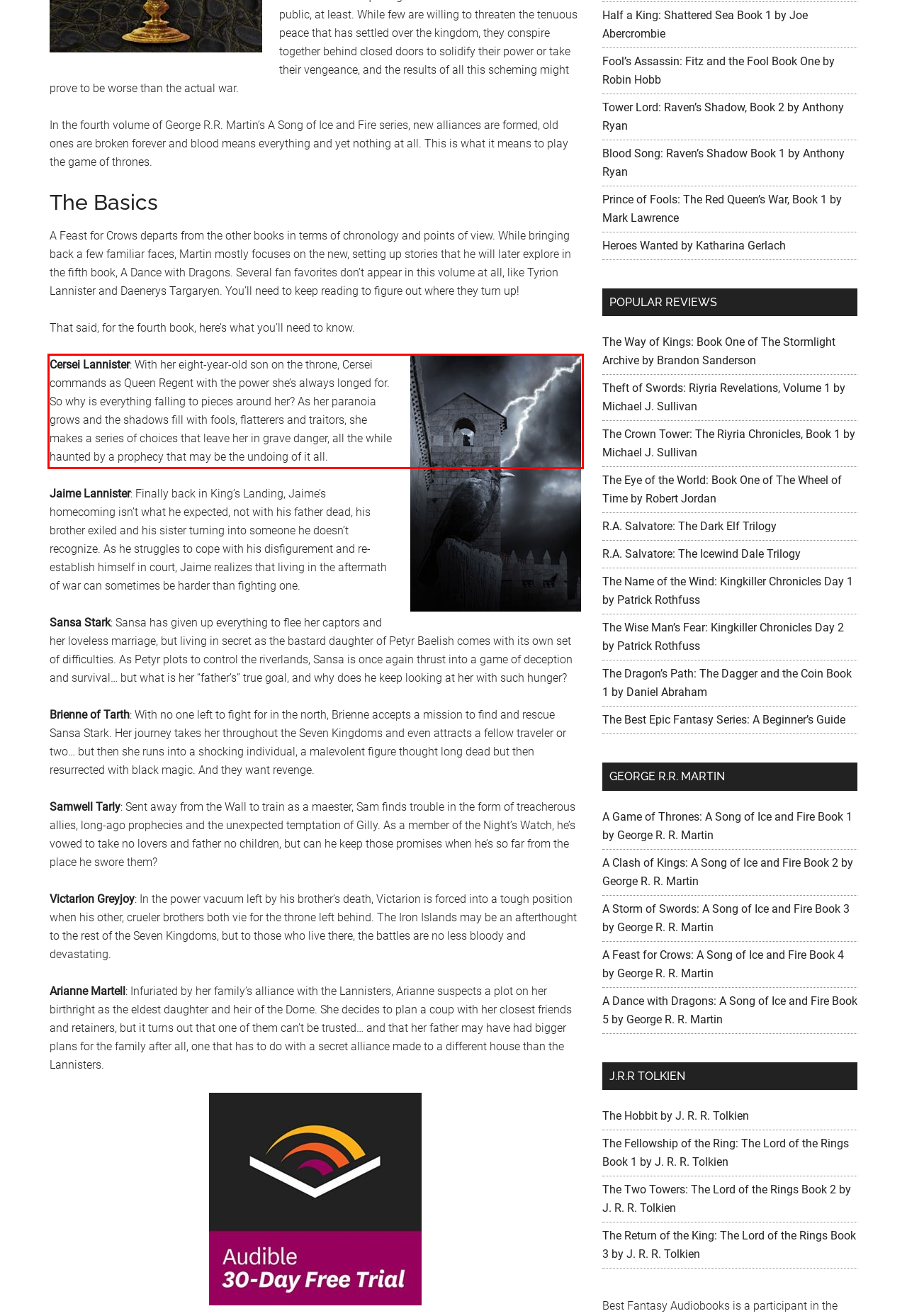Review the webpage screenshot provided, and perform OCR to extract the text from the red bounding box.

Cersei Lannister: With her eight-year-old son on the throne, Cersei commands as Queen Regent with the power she’s always longed for. So why is everything falling to pieces around her? As her paranoia grows and the shadows fill with fools, flatterers and traitors, she makes a series of choices that leave her in grave danger, all the while haunted by a prophecy that may be the undoing of it all.